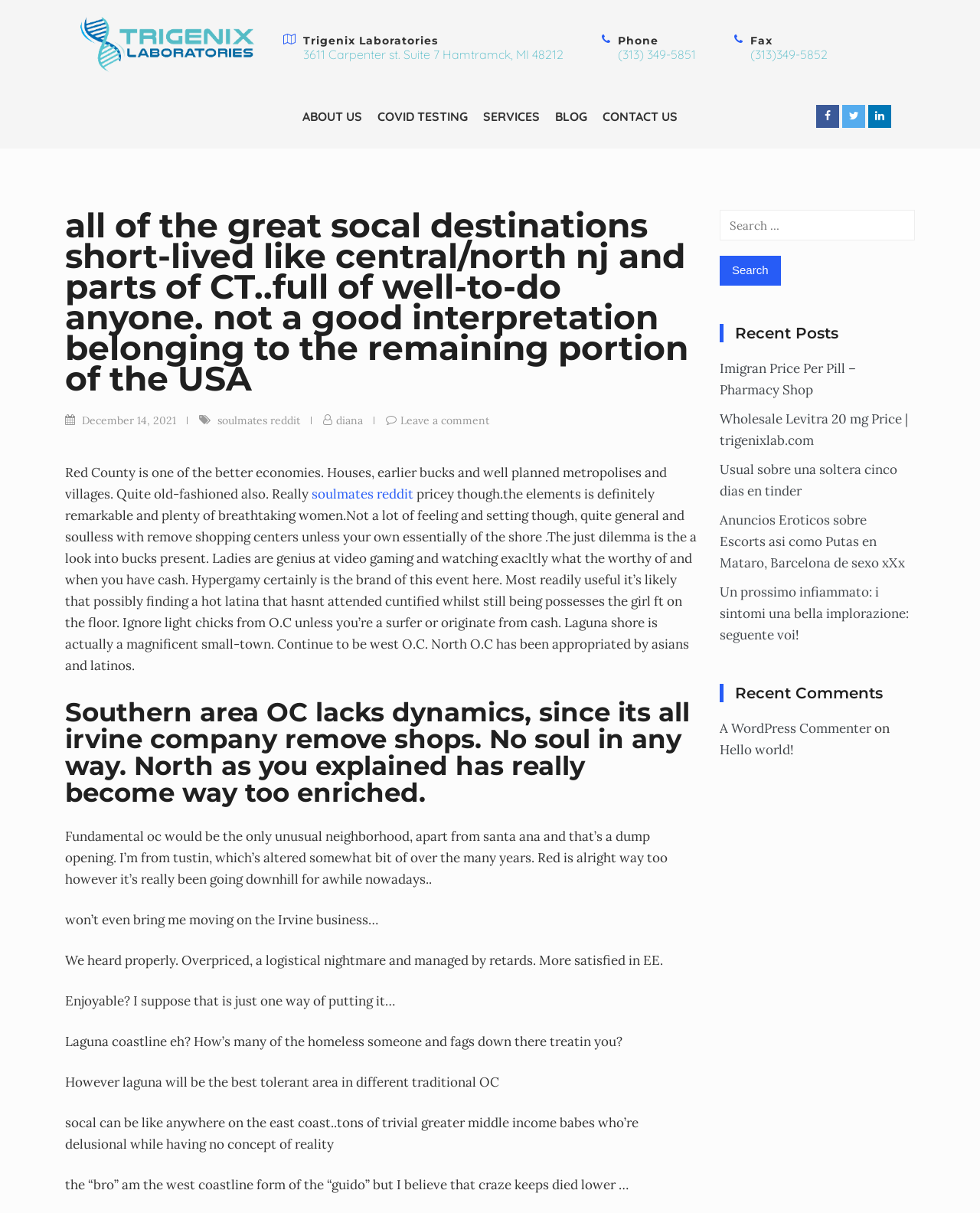Please identify the coordinates of the bounding box for the clickable region that will accomplish this instruction: "Read 'Southern area OC lacks dynamics, since its all irvine company remove shops. No soul in any way. North as you explained has really become way too enriched.'".

[0.066, 0.577, 0.711, 0.665]